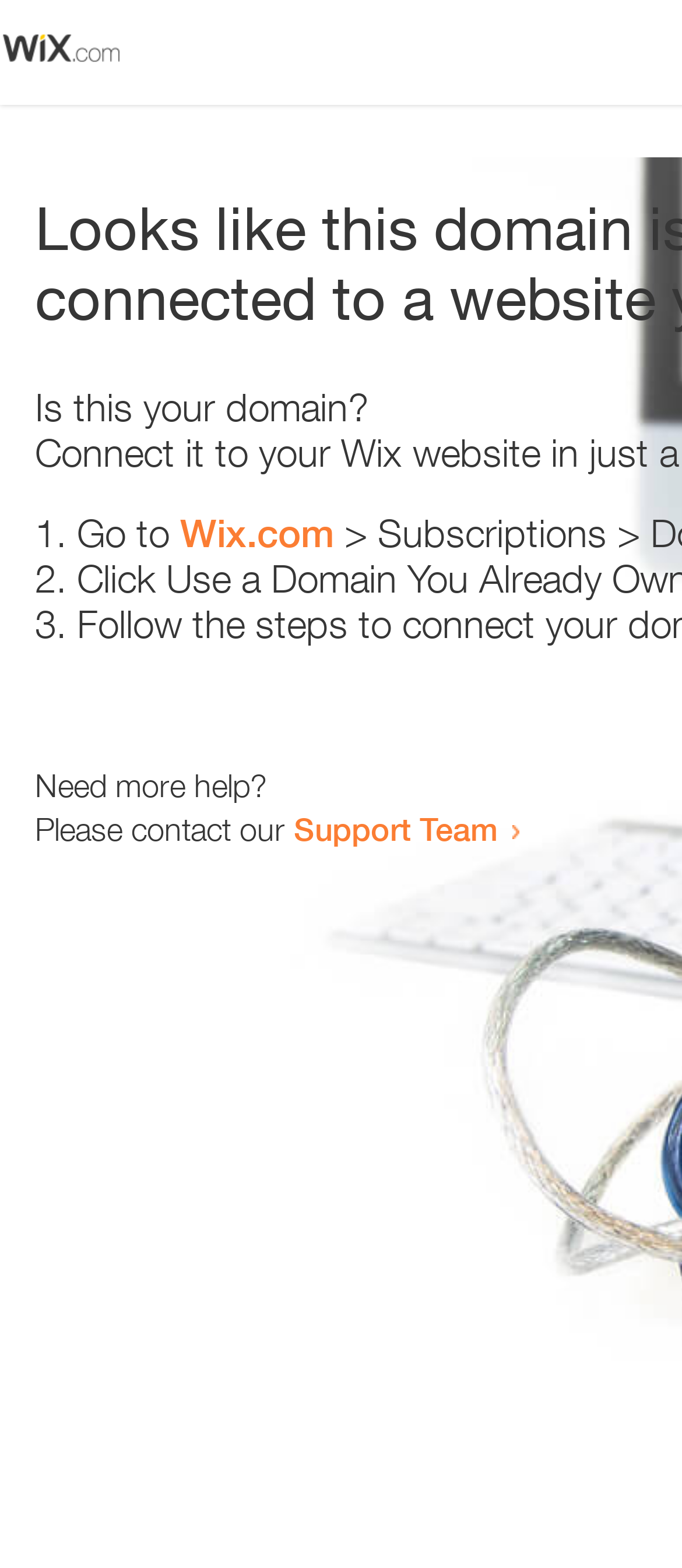Use a single word or phrase to answer this question: 
How many text elements are present below the image?

5